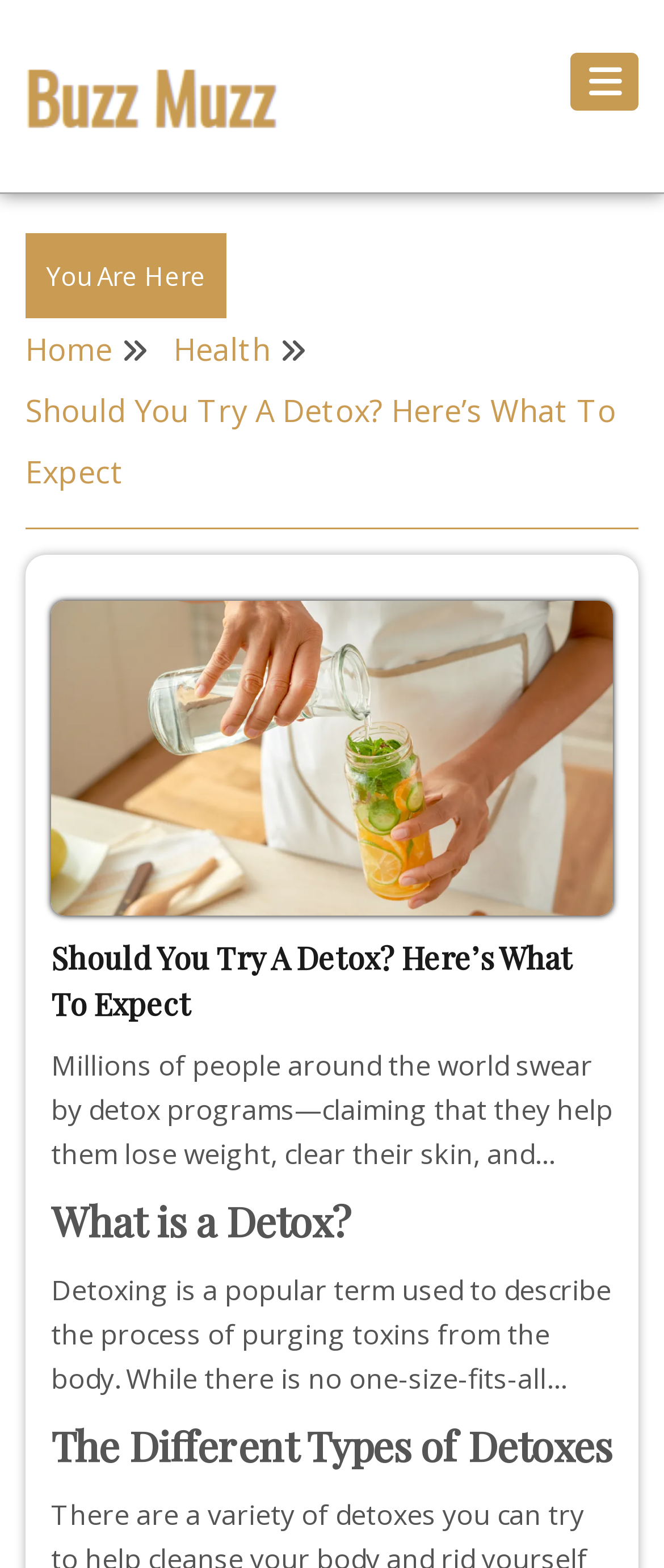Provide a thorough description of the webpage you see.

The webpage is an article discussing detox programs, with a focus on whether one should try it. At the top left of the page, there is a link with no text. On the top right, there is a button with an icon, which expands to a primary menu when clicked. Below the button, there is a "You Are Here" label, followed by a navigation section with breadcrumbs. The breadcrumbs consist of three links: "Home", "Health", and the title of the article, "Should You Try A Detox? Here’s What To Expect".

The main content of the article starts with a header section, which contains the title of the article, "Should You Try A Detox? Here’s What To Expect". Below the title, there is a paragraph summarizing the article, which discusses the popularity of detox programs and their claimed benefits. 

The article is divided into sections, with headings "What is a Detox?" and "The Different Types of Detoxes", which are located below the summary paragraph.